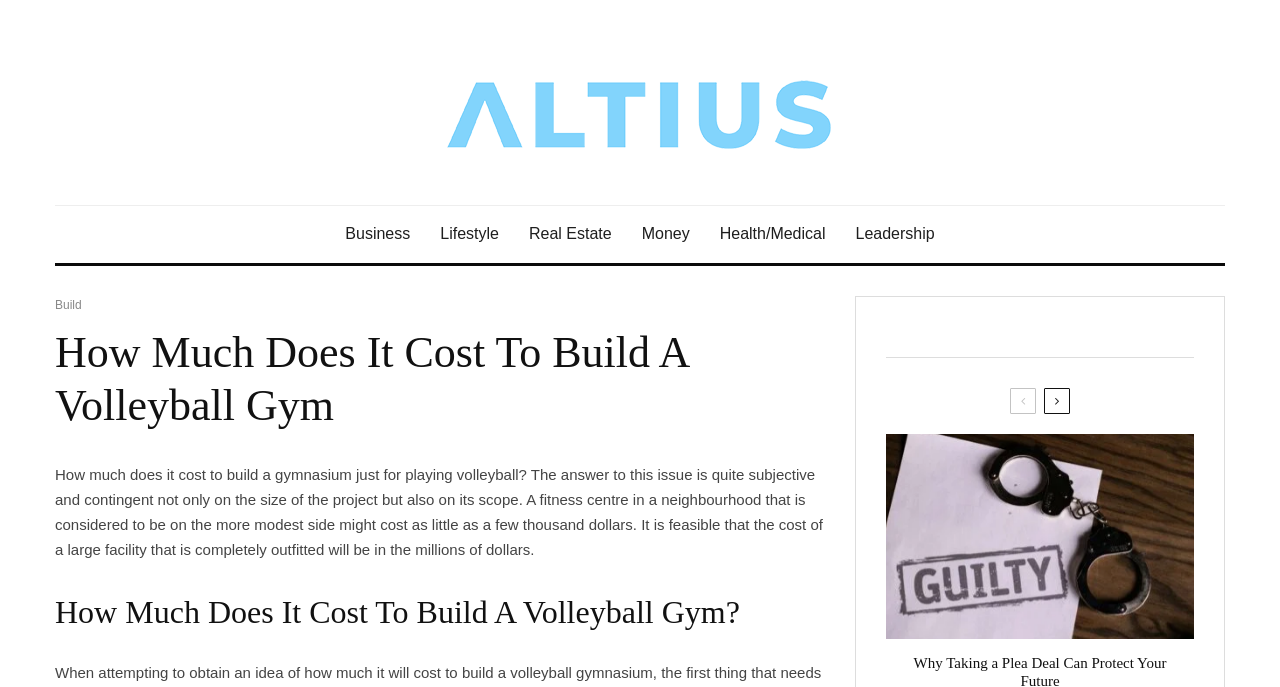Show the bounding box coordinates for the element that needs to be clicked to execute the following instruction: "Read the article about building a volleyball gym". Provide the coordinates in the form of four float numbers between 0 and 1, i.e., [left, top, right, bottom].

[0.043, 0.678, 0.643, 0.812]